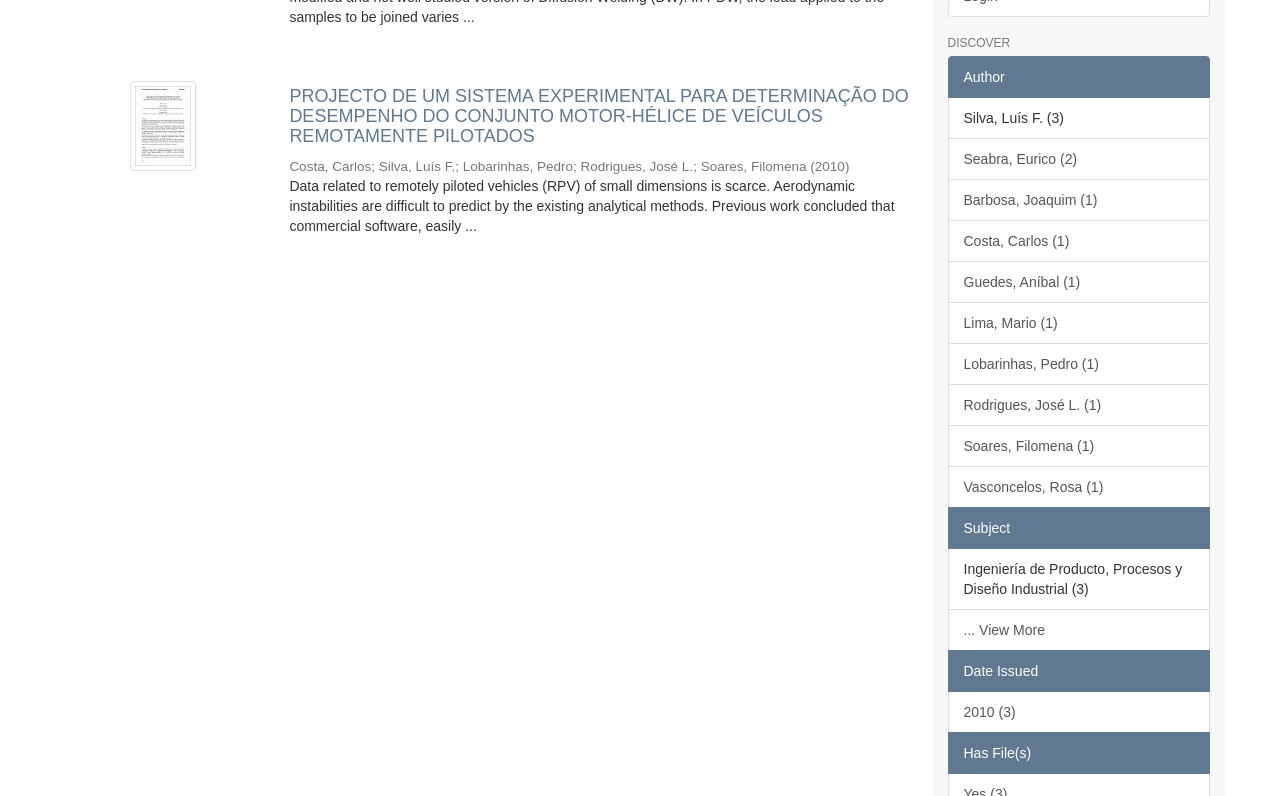Identify the bounding box of the UI component described as: "Rodrigues, José L. (1)".

[0.74, 0.482, 0.945, 0.535]